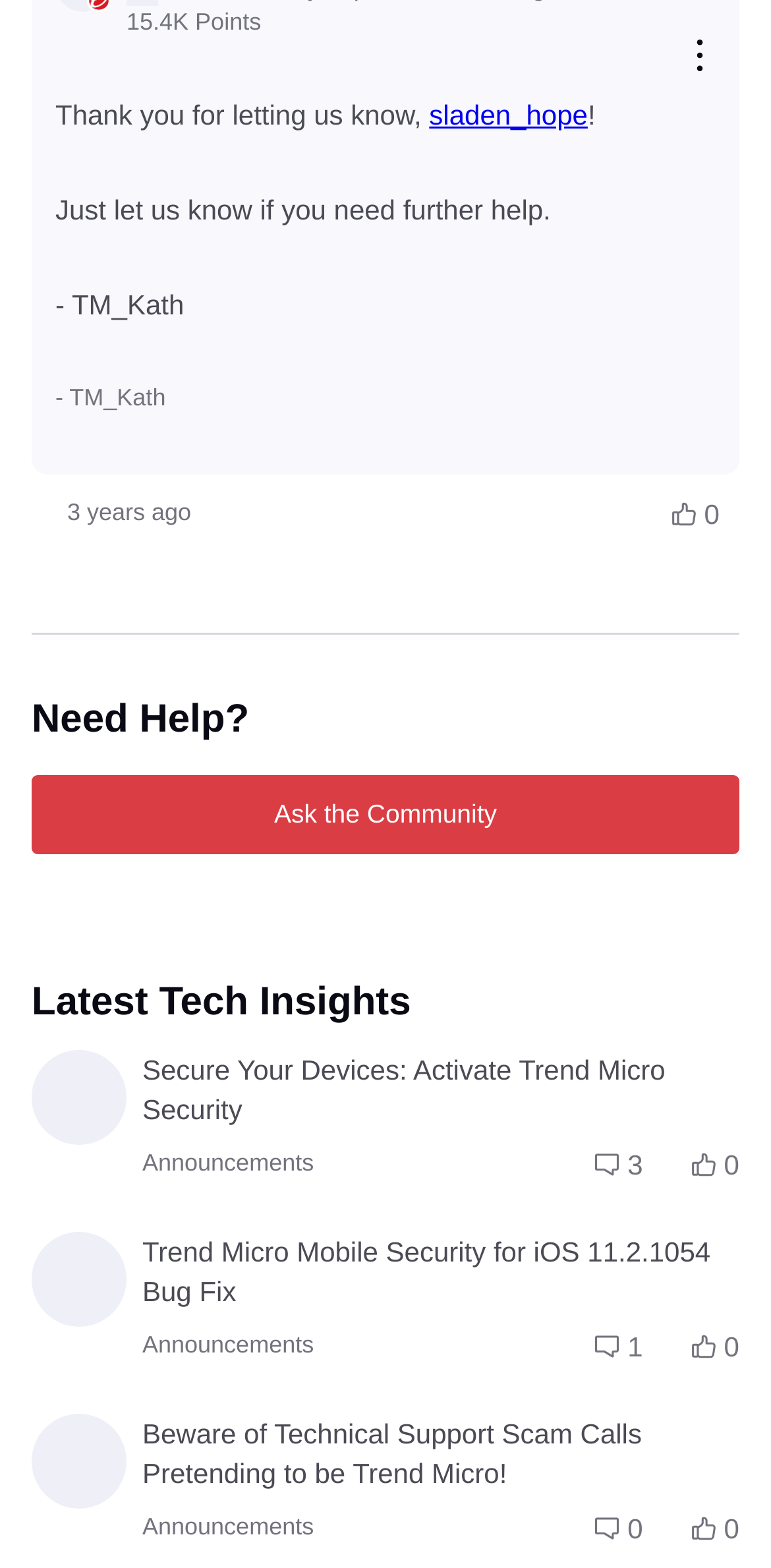What is the number of points?
Using the image as a reference, deliver a detailed and thorough answer to the question.

The number of points is mentioned at the top of the webpage, where it says '15.4K Points'. This suggests that the webpage is related to a community or forum where users can earn points for their activities.